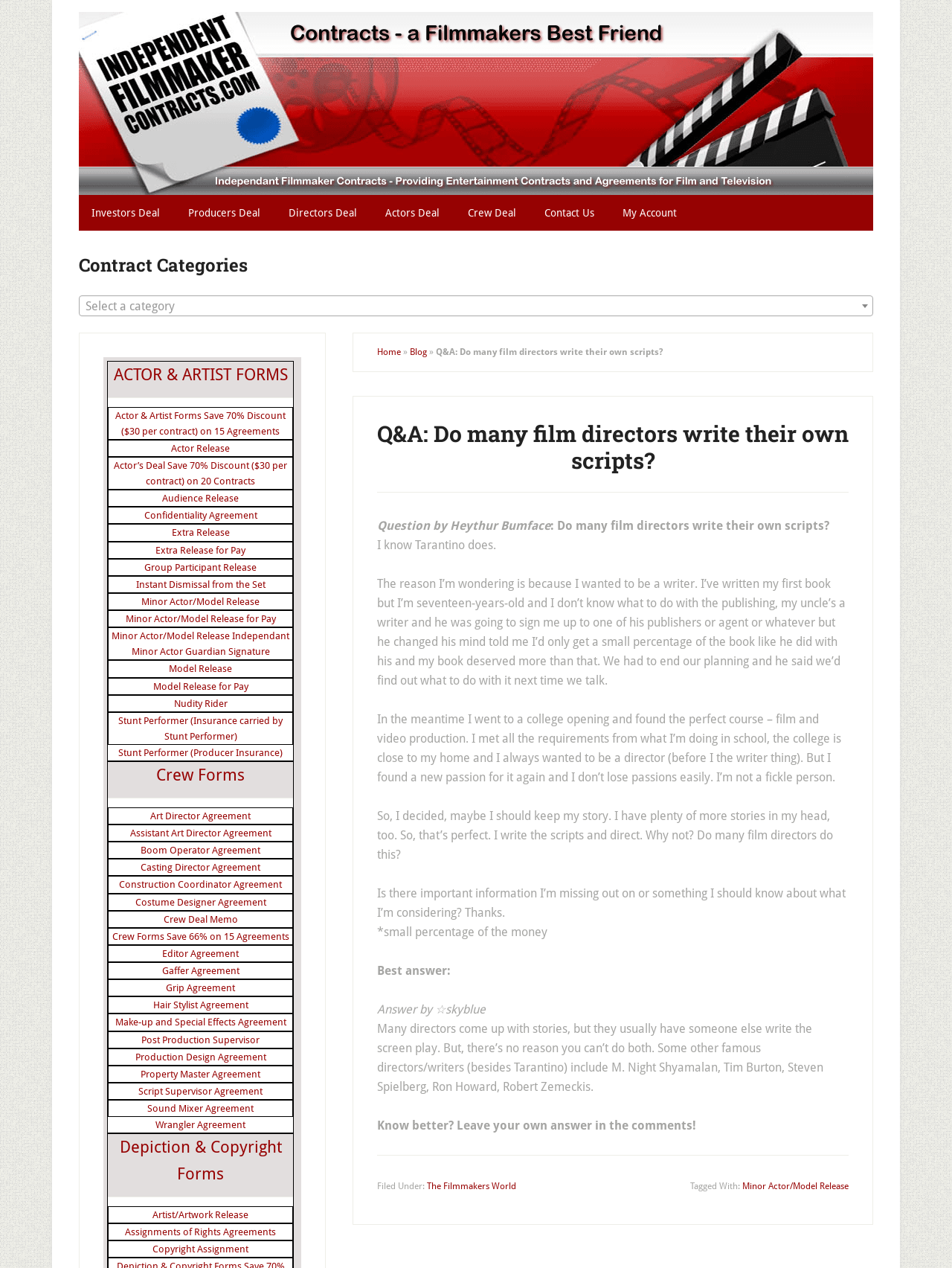Look at the image and write a detailed answer to the question: 
What is the course Heythur is interested in?

Heythur is interested in the course 'film and video production' which he found at a college opening, and he met all the requirements for it.